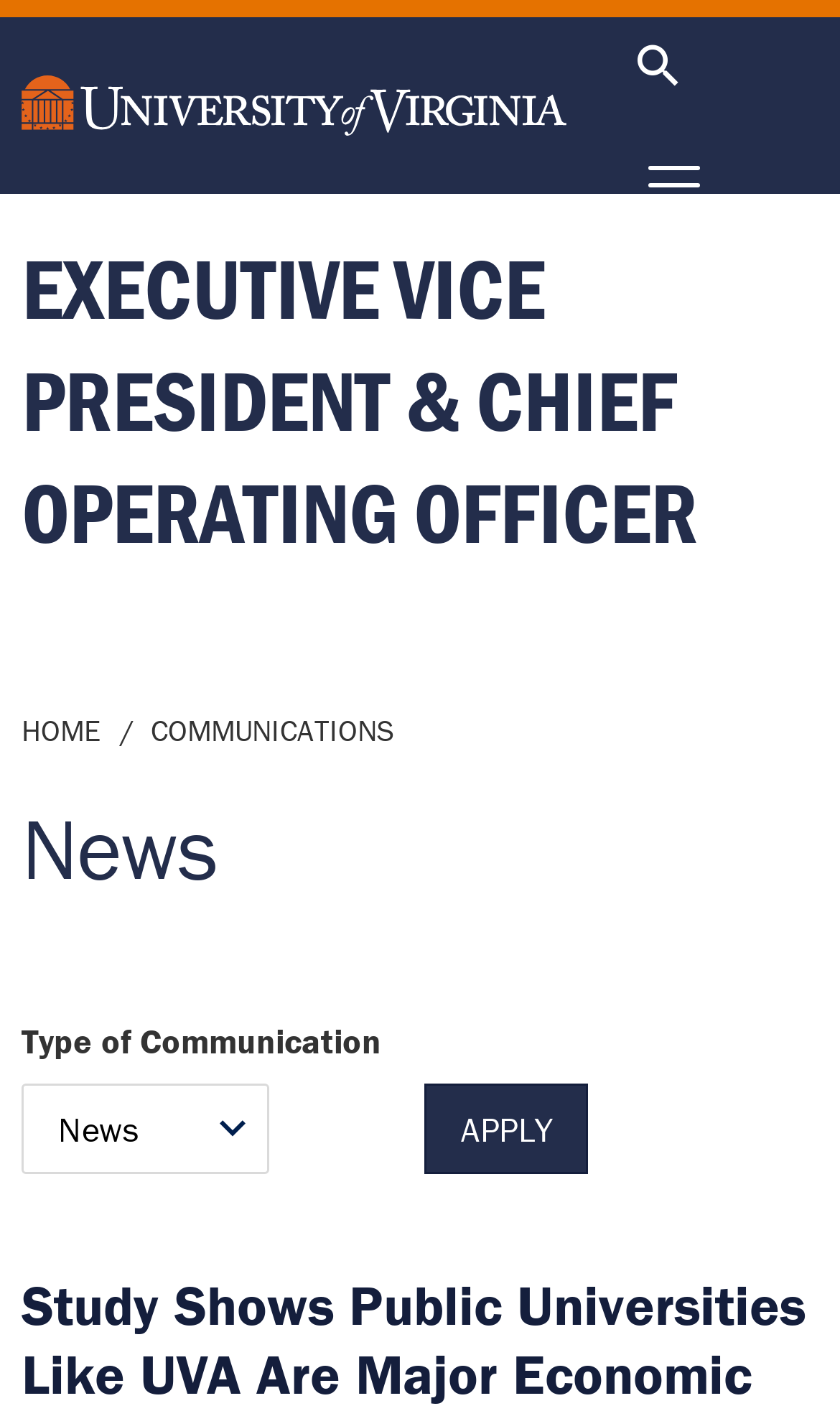Based on the description "Skip to main content", find the bounding box of the specified UI element.

[0.0, 0.0, 0.064, 0.038]